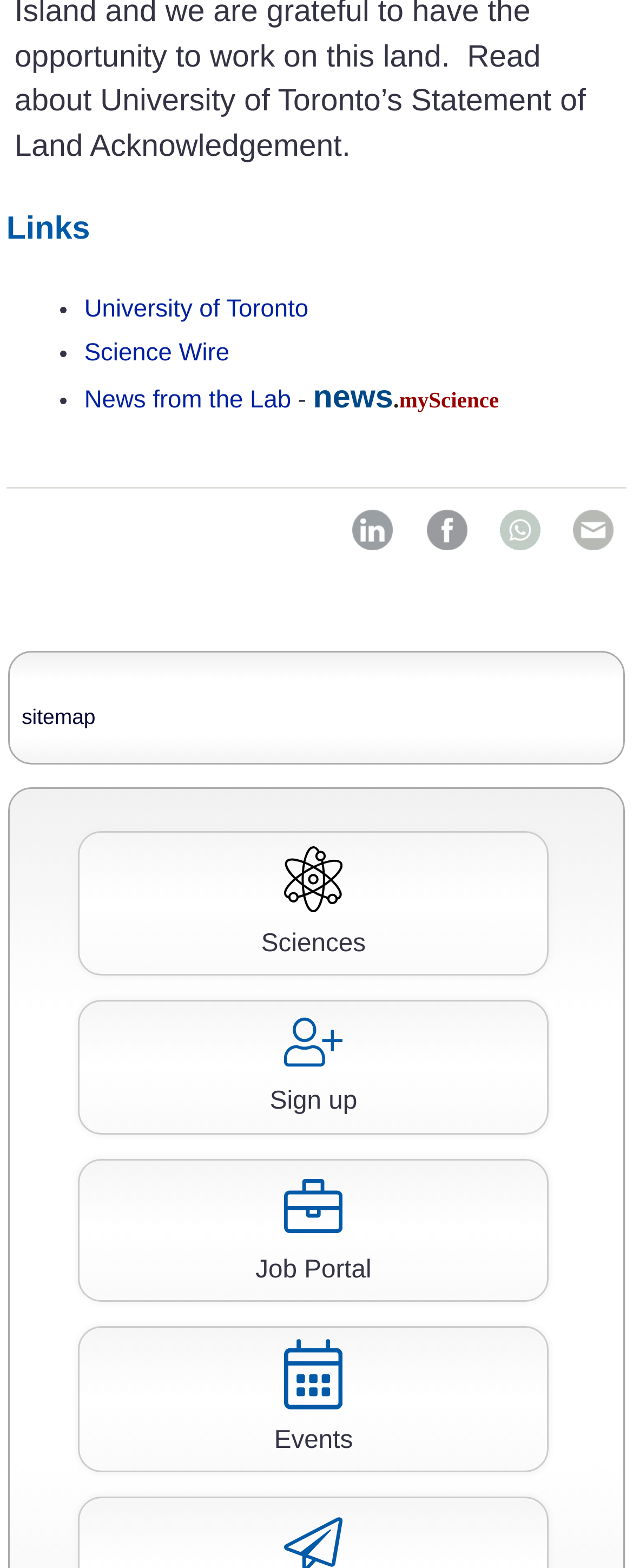Please specify the bounding box coordinates for the clickable region that will help you carry out the instruction: "Go to Sciences page".

[0.124, 0.53, 0.867, 0.622]